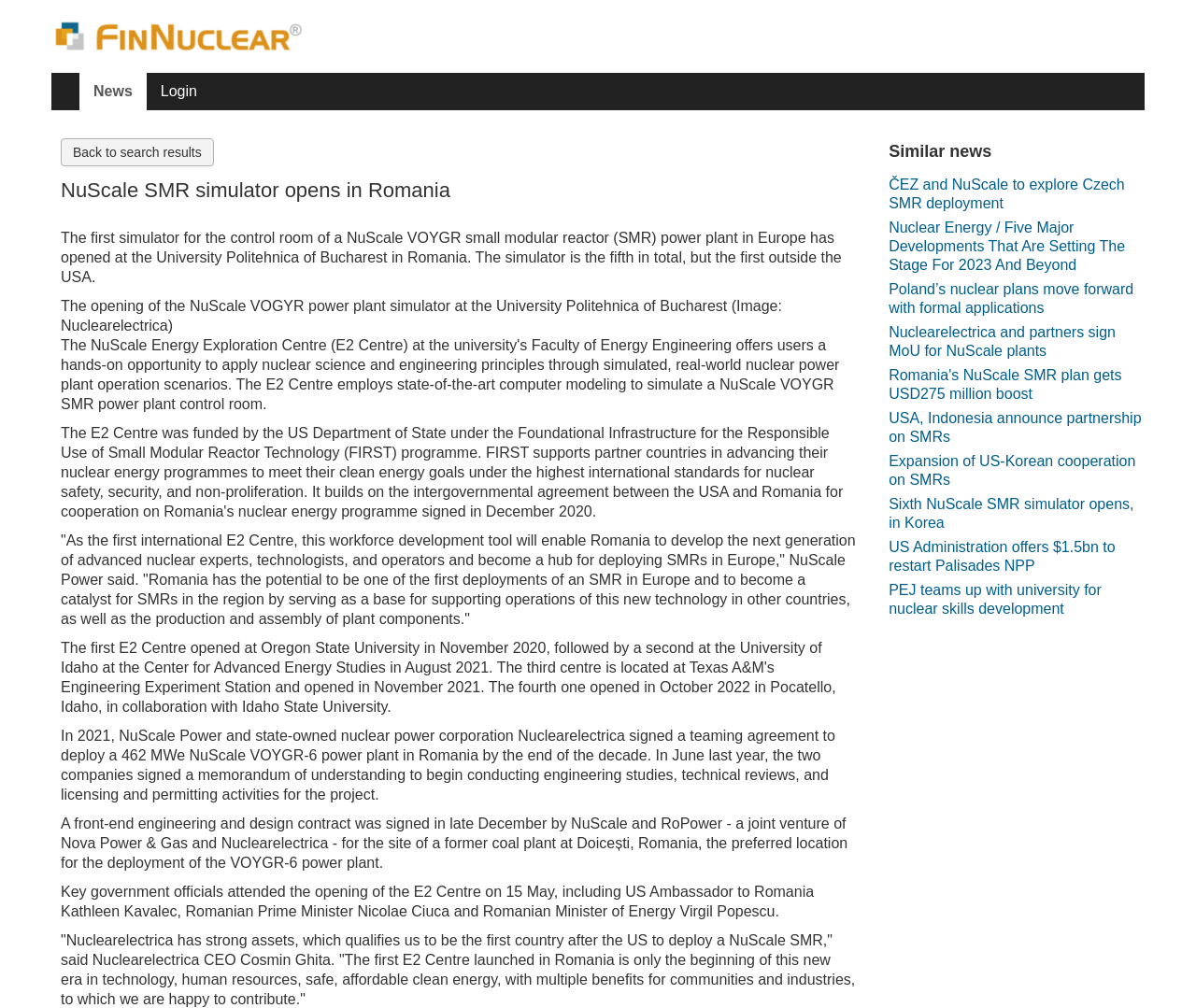Could you provide the bounding box coordinates for the portion of the screen to click to complete this instruction: "Click on the 'News' link"?

[0.066, 0.073, 0.122, 0.11]